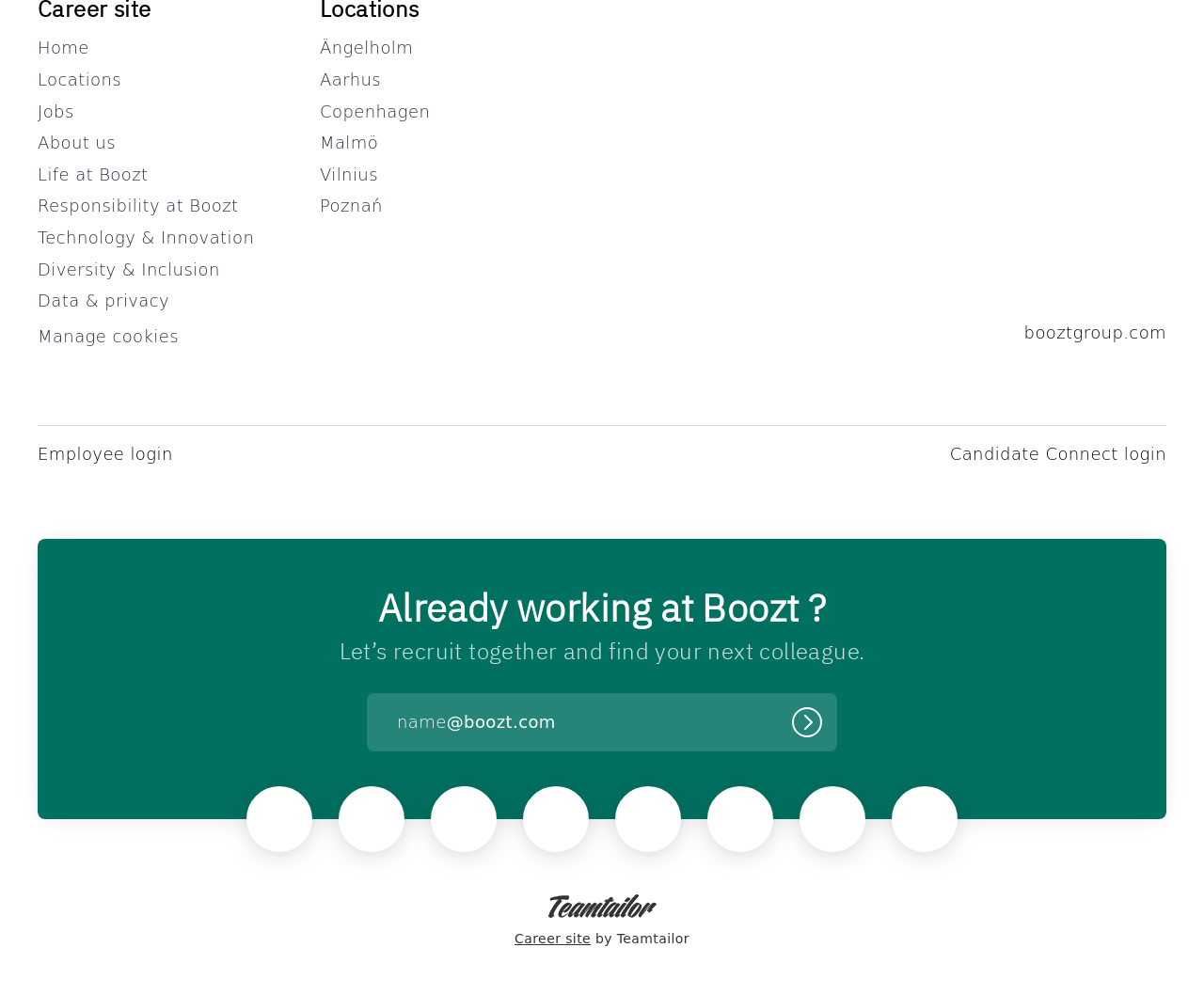Respond to the following query with just one word or a short phrase: 
What is the purpose of the textbox?

Enter email address